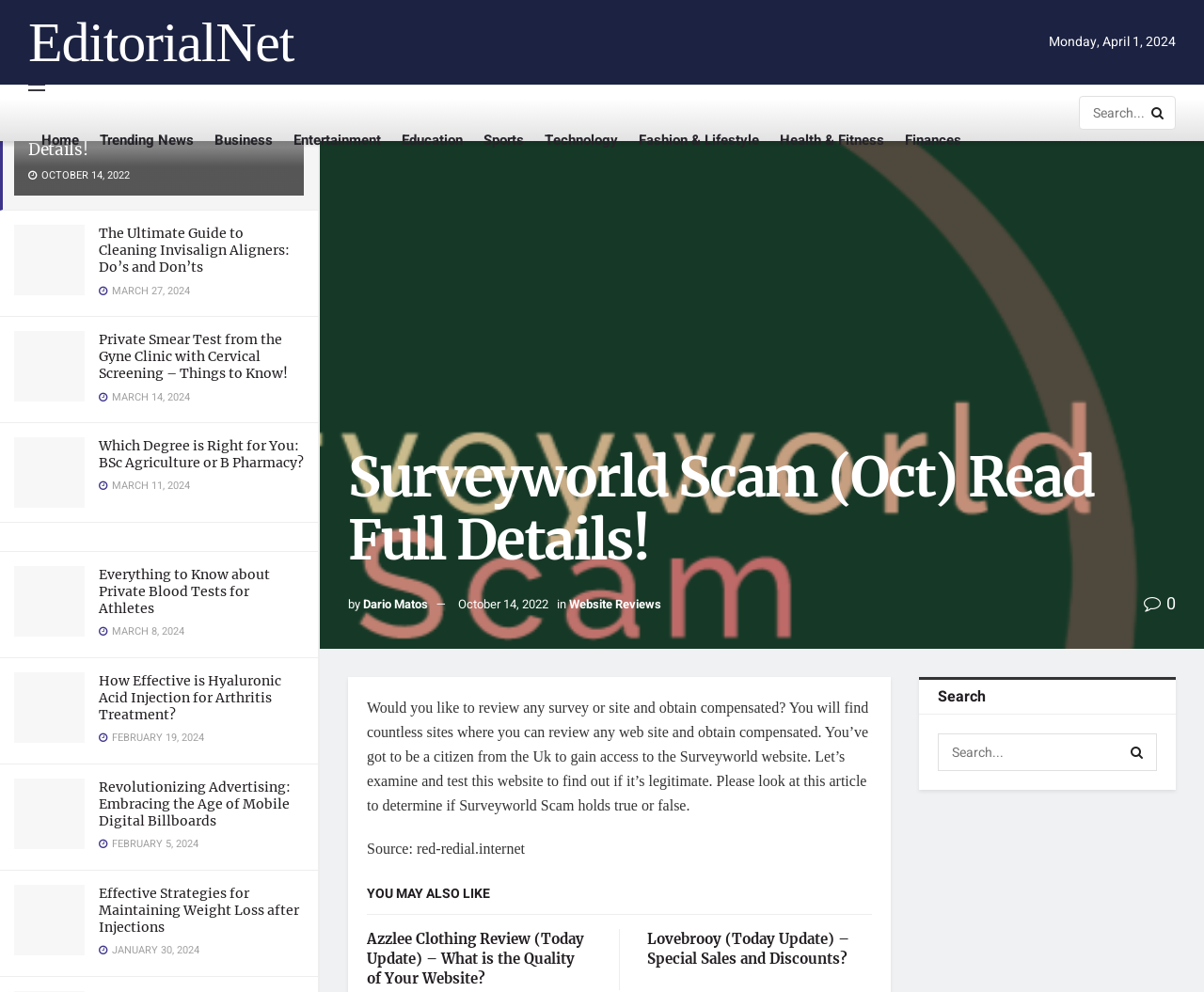Please identify the bounding box coordinates of where to click in order to follow the instruction: "Click on the link to read about Cleaning Invisalign Aligners".

[0.082, 0.227, 0.241, 0.278]